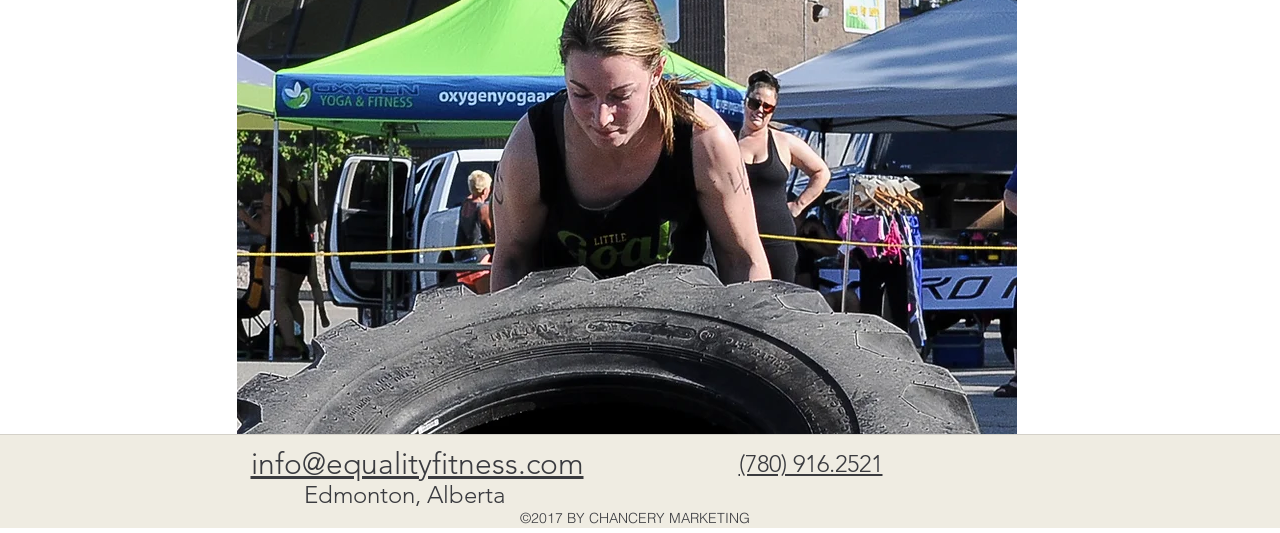Find and provide the bounding box coordinates for the UI element described with: "Tyler TX Towing".

None